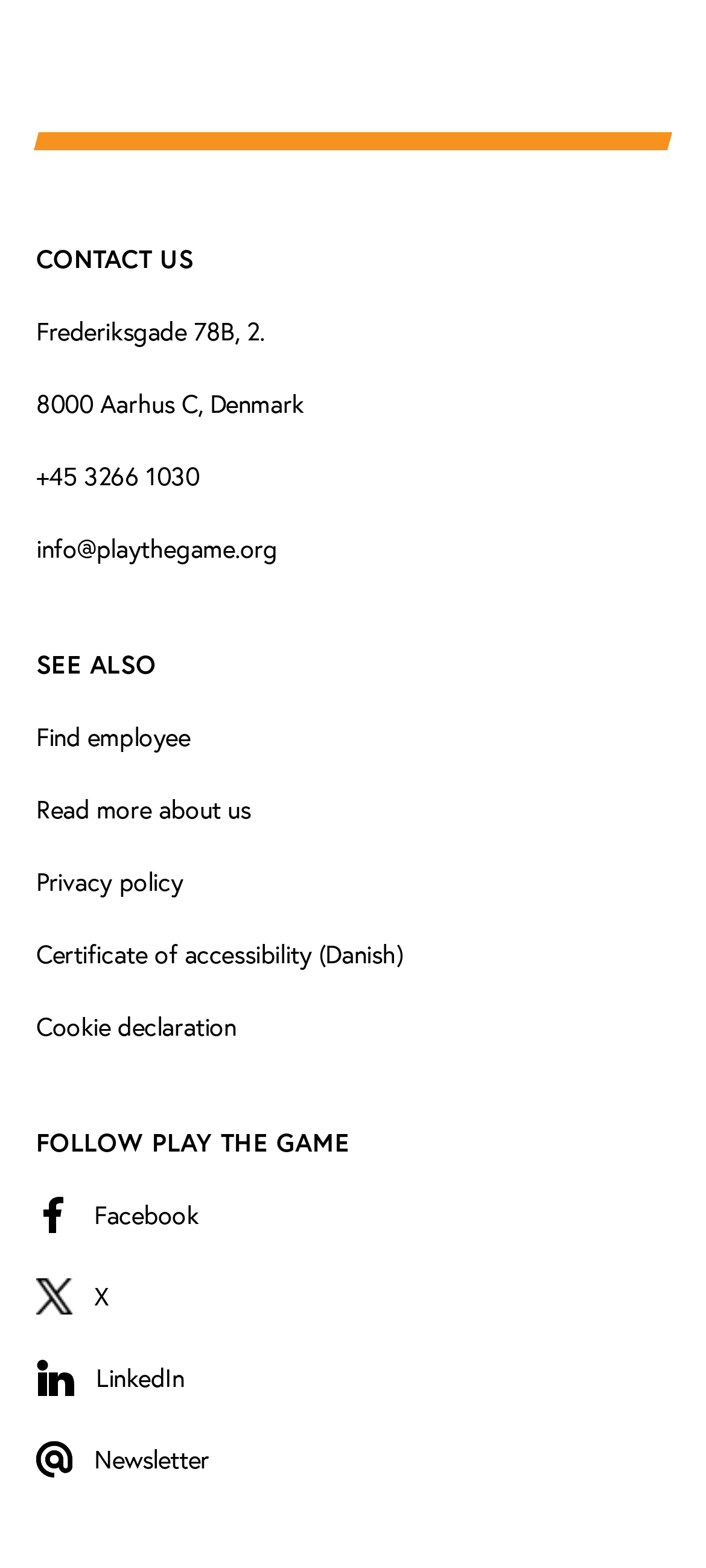Pinpoint the bounding box coordinates of the element to be clicked to execute the instruction: "Follow Play the Game on Facebook".

[0.051, 0.761, 0.949, 0.789]